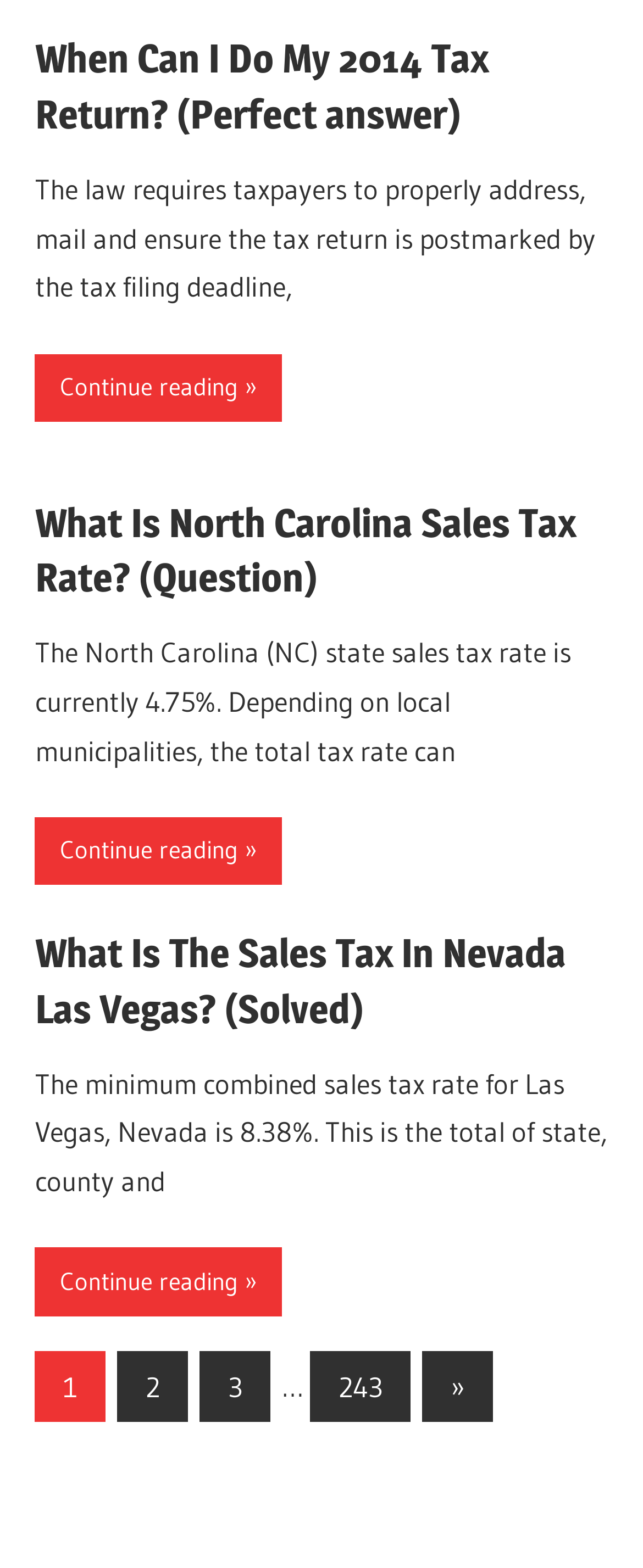Find the bounding box coordinates for the element described here: "Continue reading".

[0.054, 0.796, 0.439, 0.839]